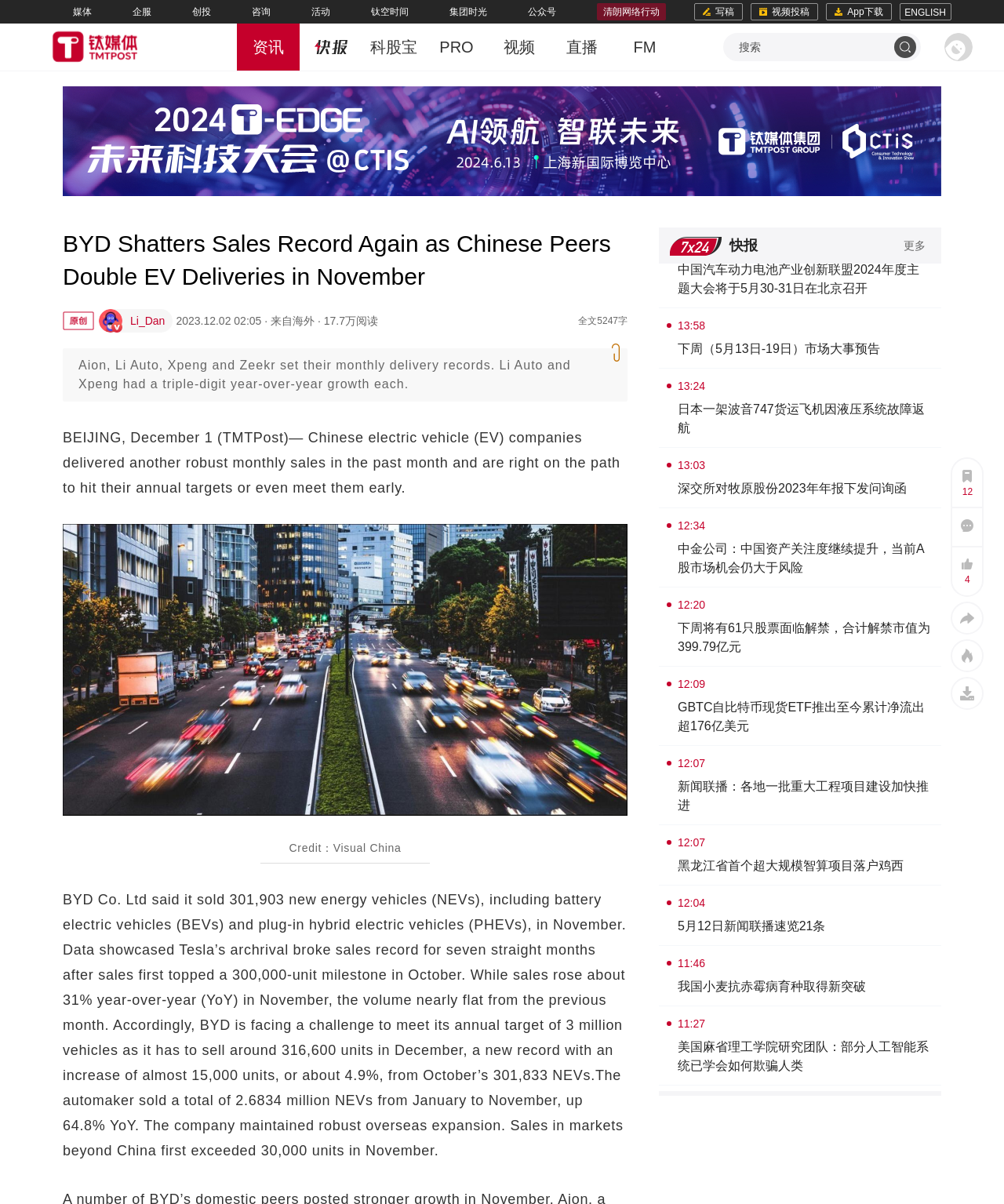What is the name of the author of the article?
Please give a well-detailed answer to the question.

I looked for the author's name in the article and found it mentioned as 'Li Dan' with an accompanying image.